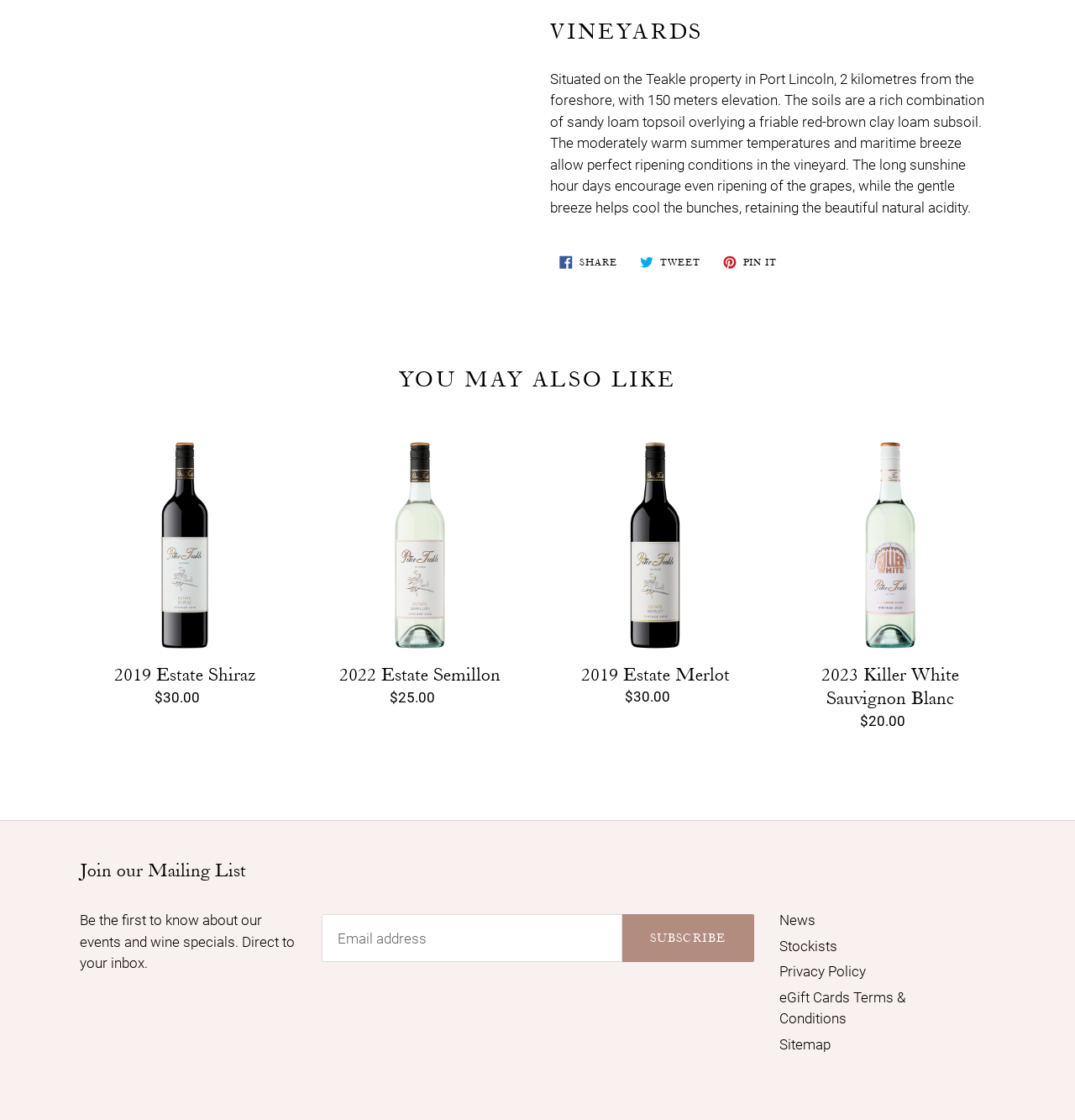What is the purpose of the textbox?
Ensure your answer is thorough and detailed.

The textbox is labeled 'Email address' and is required, suggesting that it is used to collect email addresses from users who want to join the mailing list.